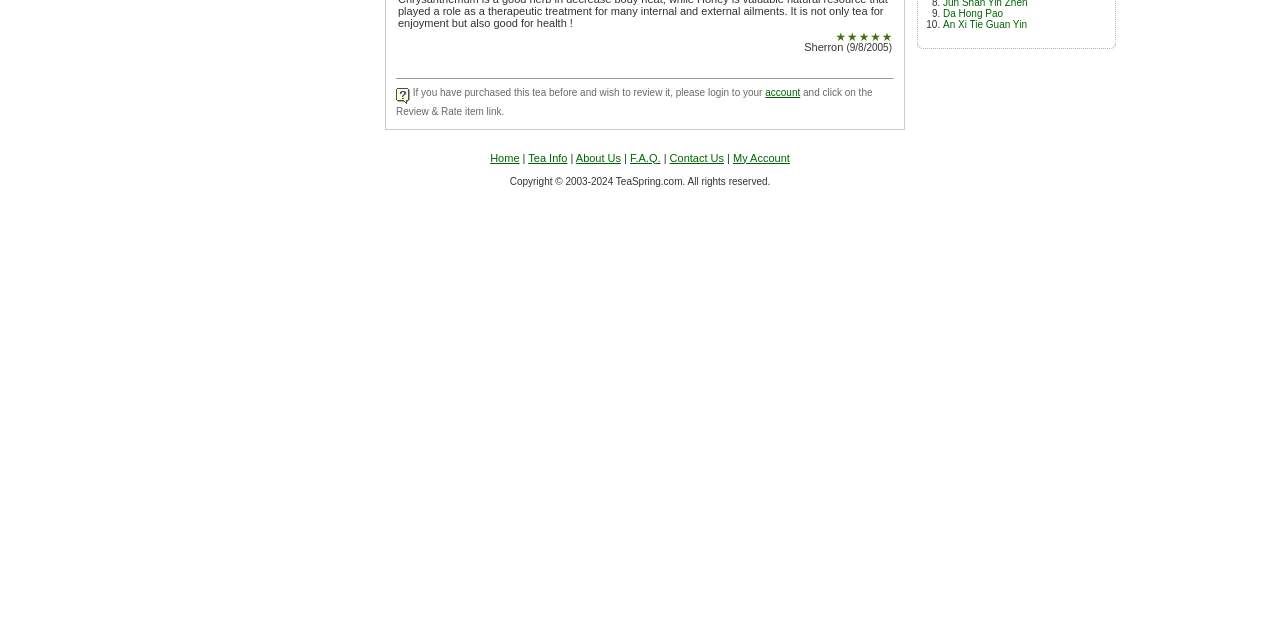Return the bounding box coordinates of the UI element that corresponds to this description: "An Xi Tie Guan Yin". The coordinates must be given as four float numbers in the range of 0 and 1, [left, top, right, bottom].

[0.737, 0.03, 0.802, 0.047]